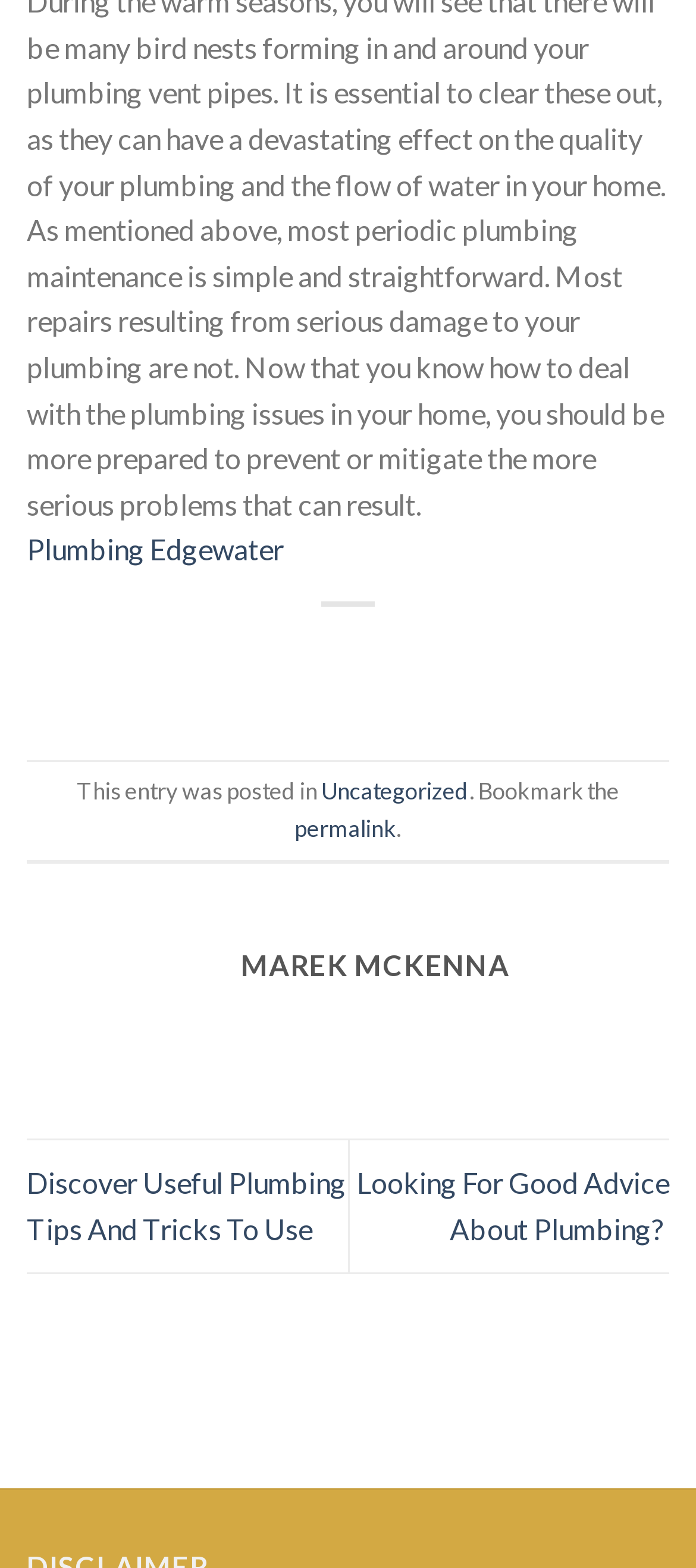What is the topic of the article?
From the details in the image, provide a complete and detailed answer to the question.

The topic of the article can be inferred from the content of the StaticText element with ID 246, which mentions 'plumbing issues' and 'plumbing maintenance'. Additionally, the link with text 'Plumbing Edgewater' suggests that the article is related to plumbing.